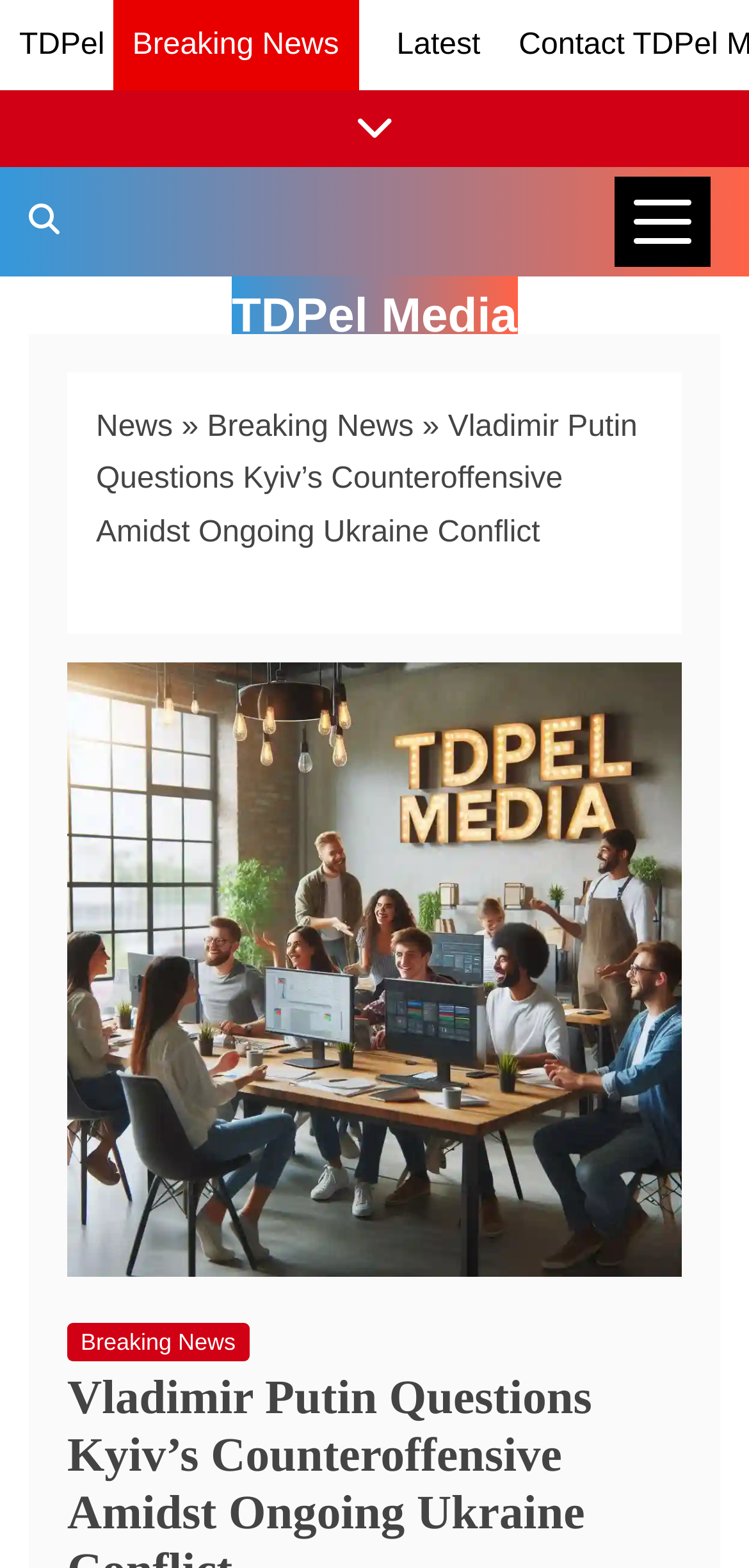Please identify the bounding box coordinates of the element that needs to be clicked to perform the following instruction: "Click on TDPel link".

[0.026, 0.018, 0.14, 0.039]